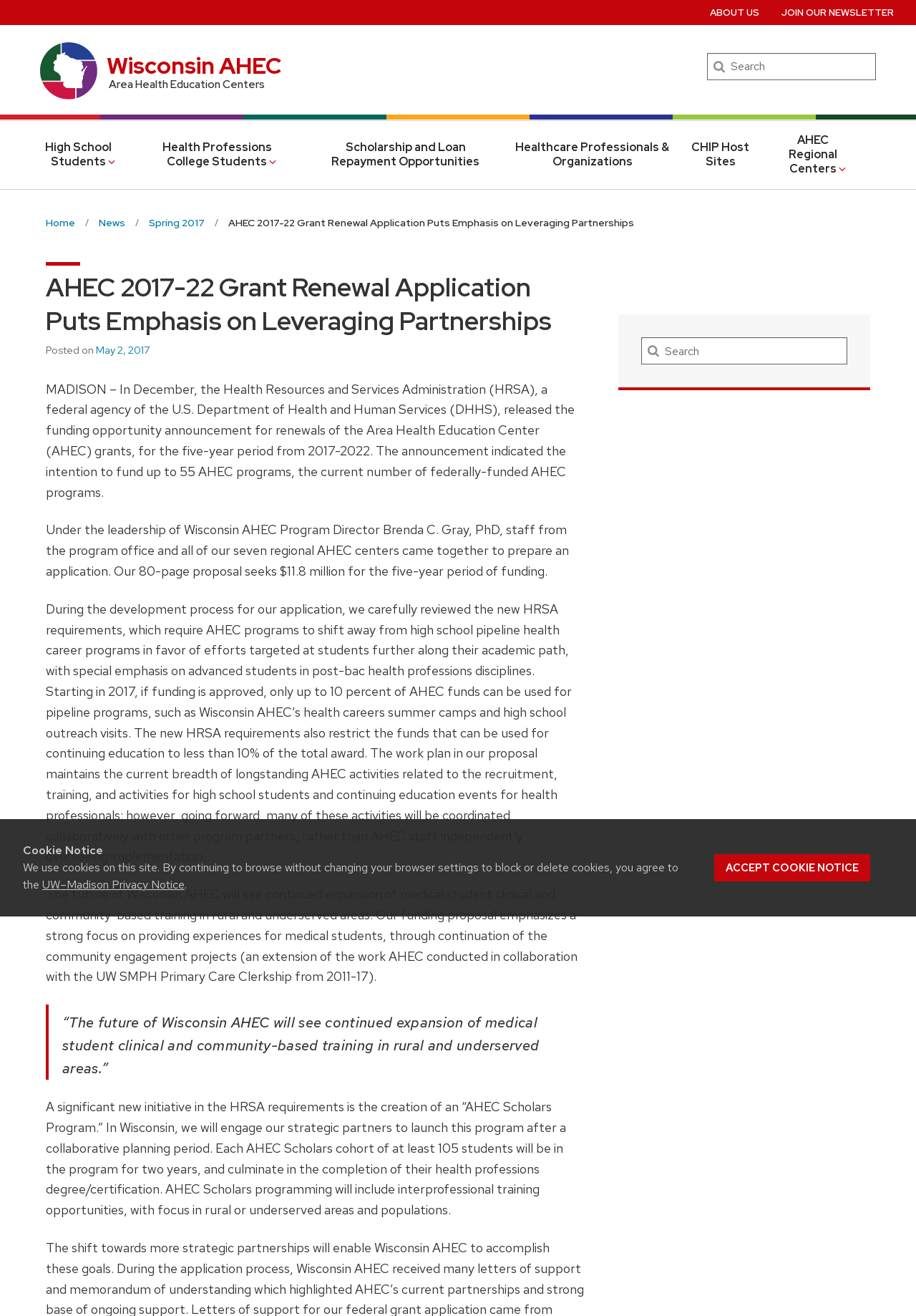What is the focus of the new HRSA requirements?
Give a one-word or short-phrase answer derived from the screenshot.

students further along their academic path